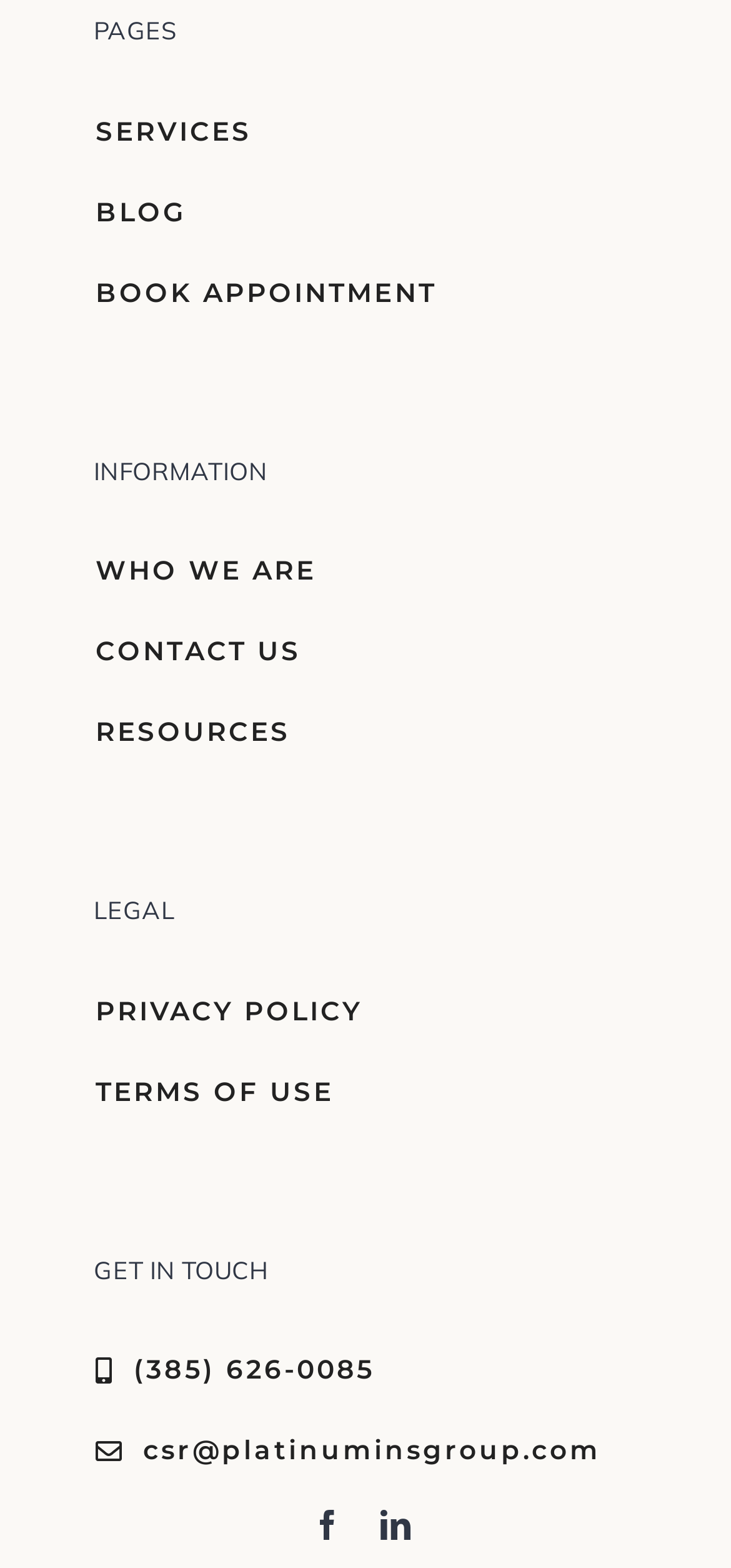Could you indicate the bounding box coordinates of the region to click in order to complete this instruction: "Click SERVICES".

[0.056, 0.058, 0.419, 0.11]